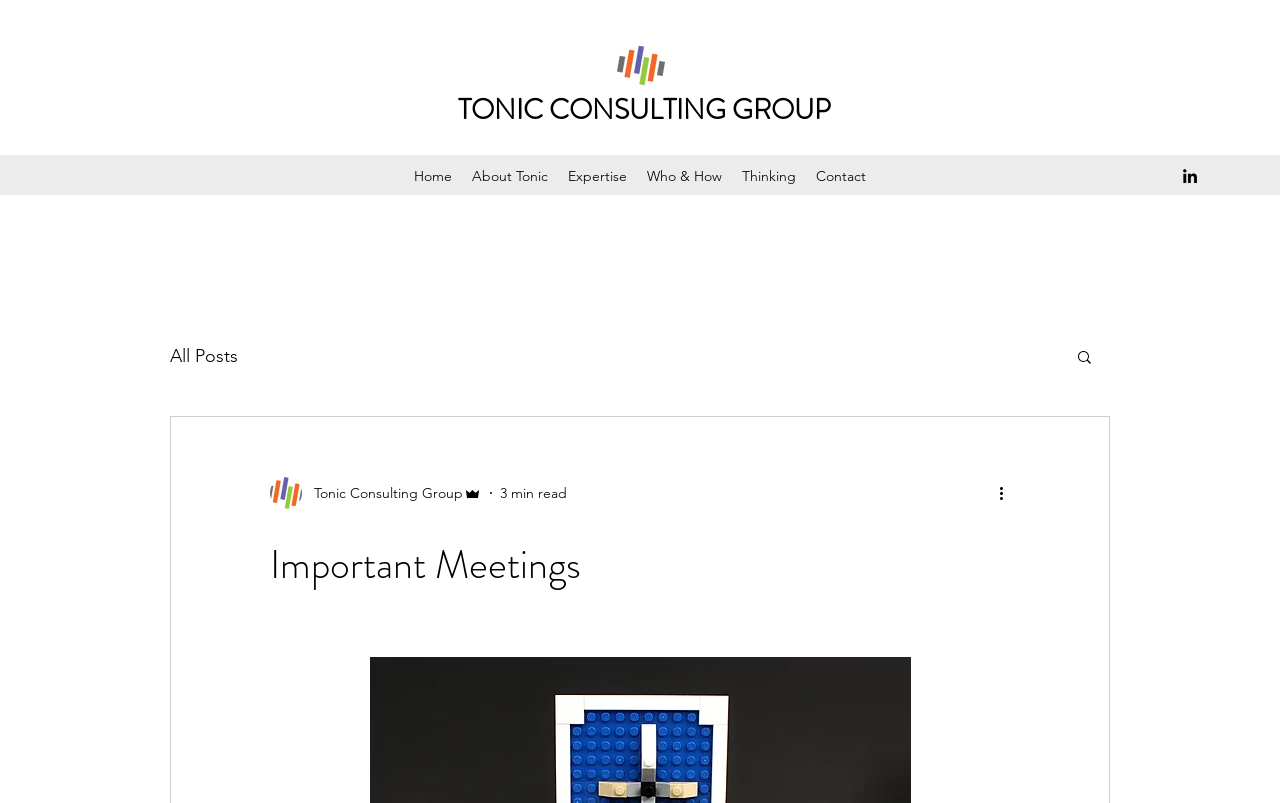Predict the bounding box of the UI element based on the description: "TONIC CONSULTING GROUP". The coordinates should be four float numbers between 0 and 1, formatted as [left, top, right, bottom].

[0.358, 0.112, 0.649, 0.162]